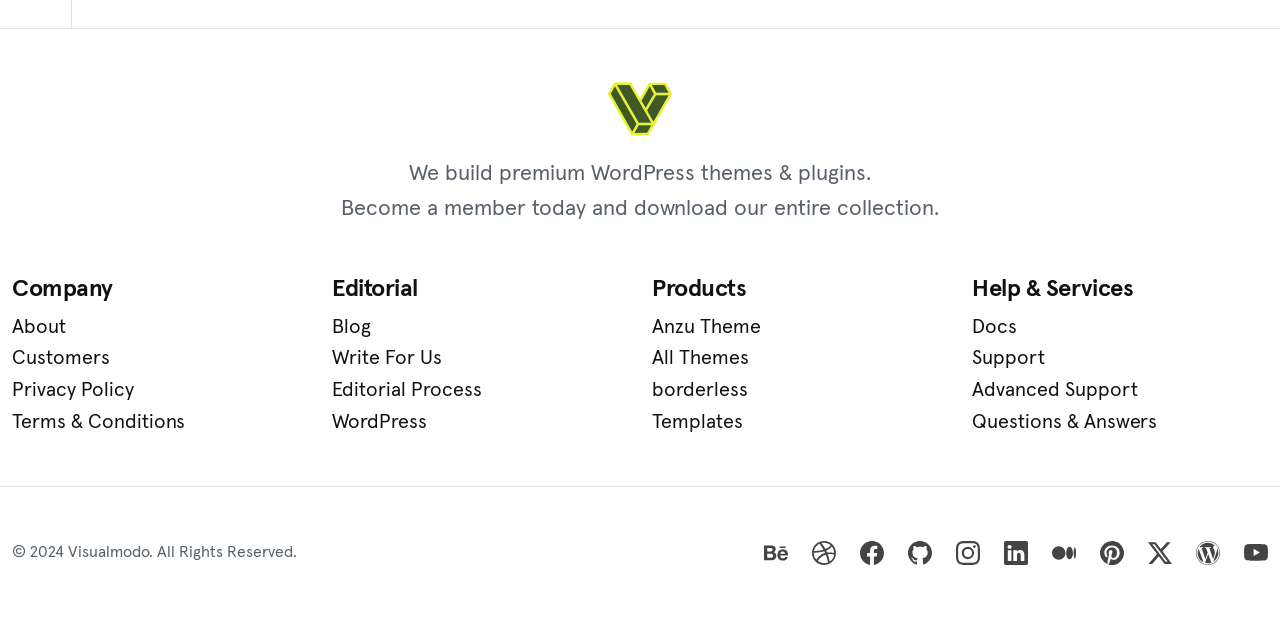Answer the question using only a single word or phrase: 
How many social media links are available?

10